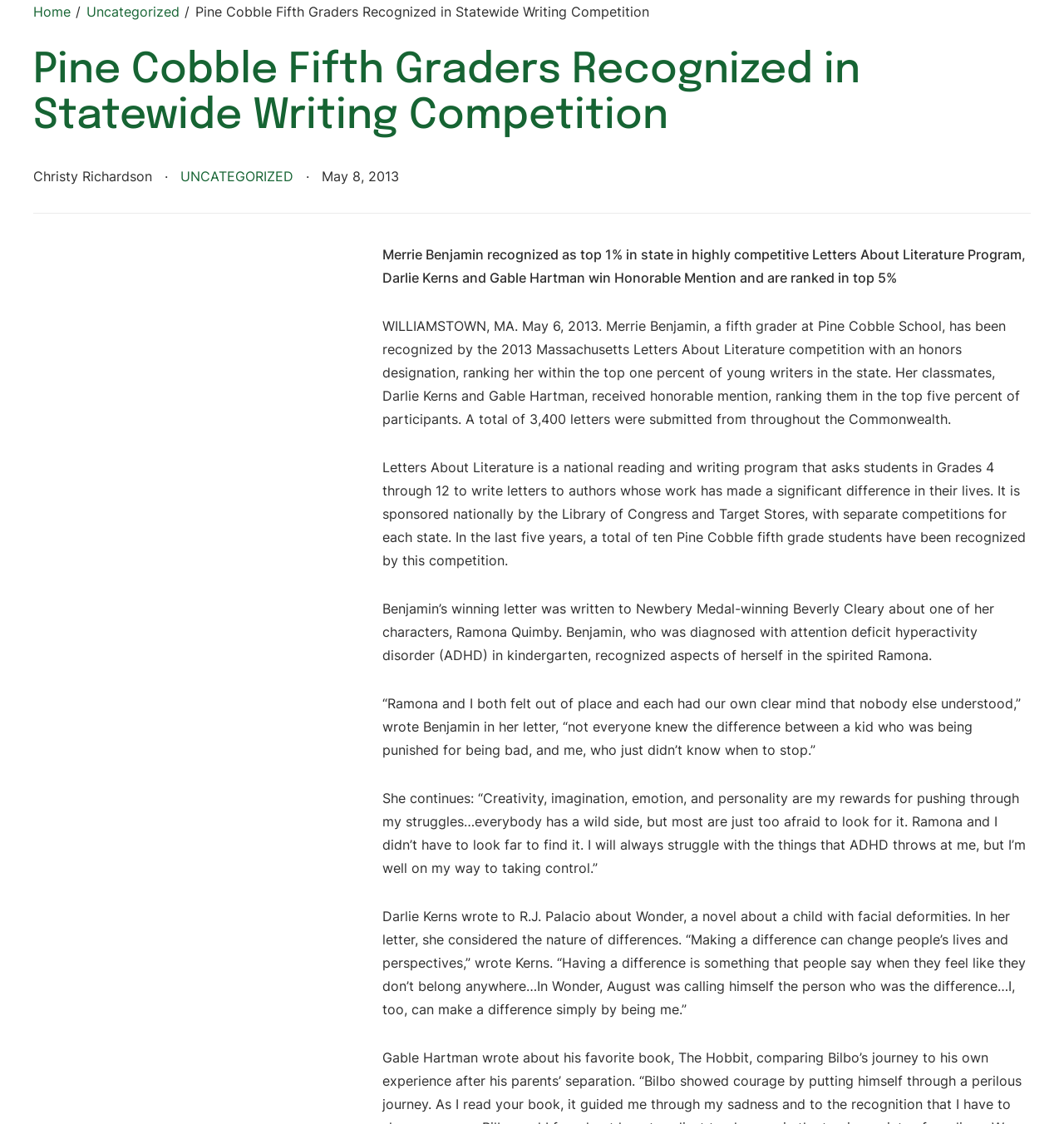What is the percentage of participants that Darlie Kerns and Gable Hartman ranked in?
Provide an in-depth answer to the question, covering all aspects.

I found the answer by reading the article and finding the sentence 'Her classmates, Darlie Kerns and Gable Hartman, received honorable mention, ranking them in the top five percent of participants...' which mentions the percentage.